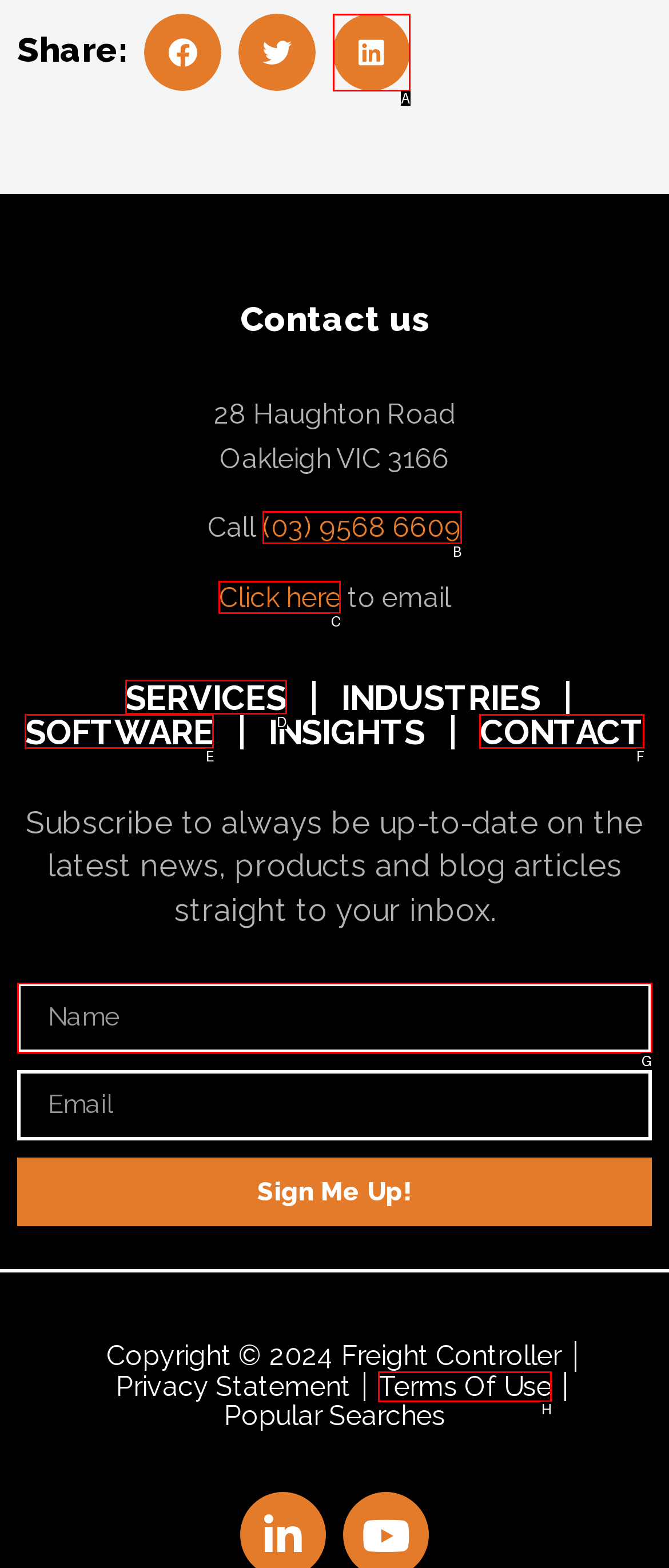Find the HTML element that matches the description provided: Automatic Gate Installation Houston, TX
Answer using the corresponding option letter.

None